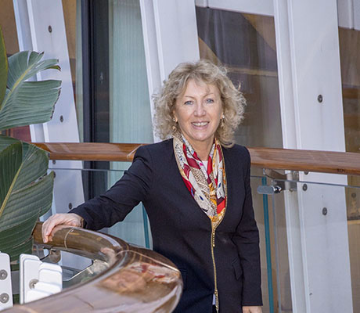What is the style of Barbara's outfit?
Please answer the question with as much detail and depth as you can.

The caption describes Barbara's outfit as stylish and dark, which suggests a formal and elegant attire, fitting for a professional in the luxury real estate industry.